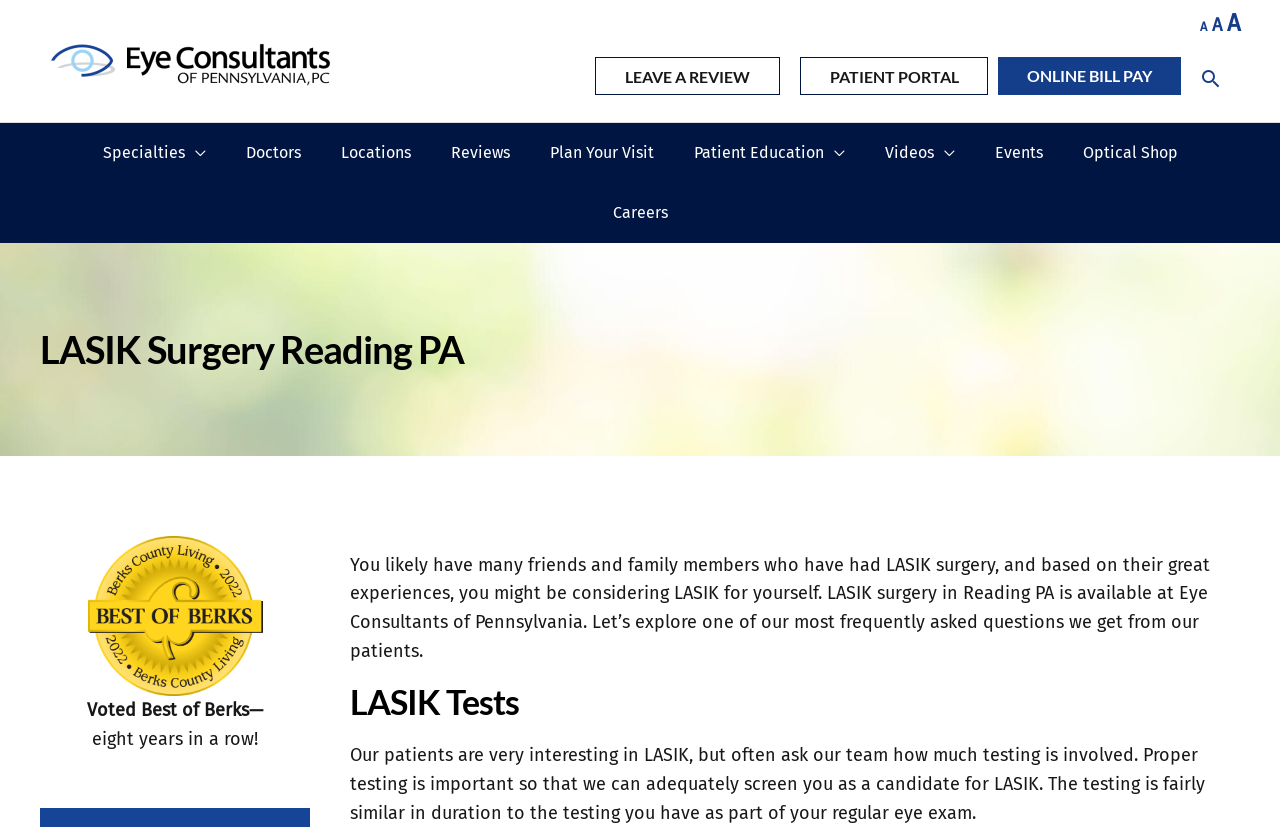Pinpoint the bounding box coordinates of the element to be clicked to execute the instruction: "Visit the homepage".

[0.031, 0.062, 0.266, 0.089]